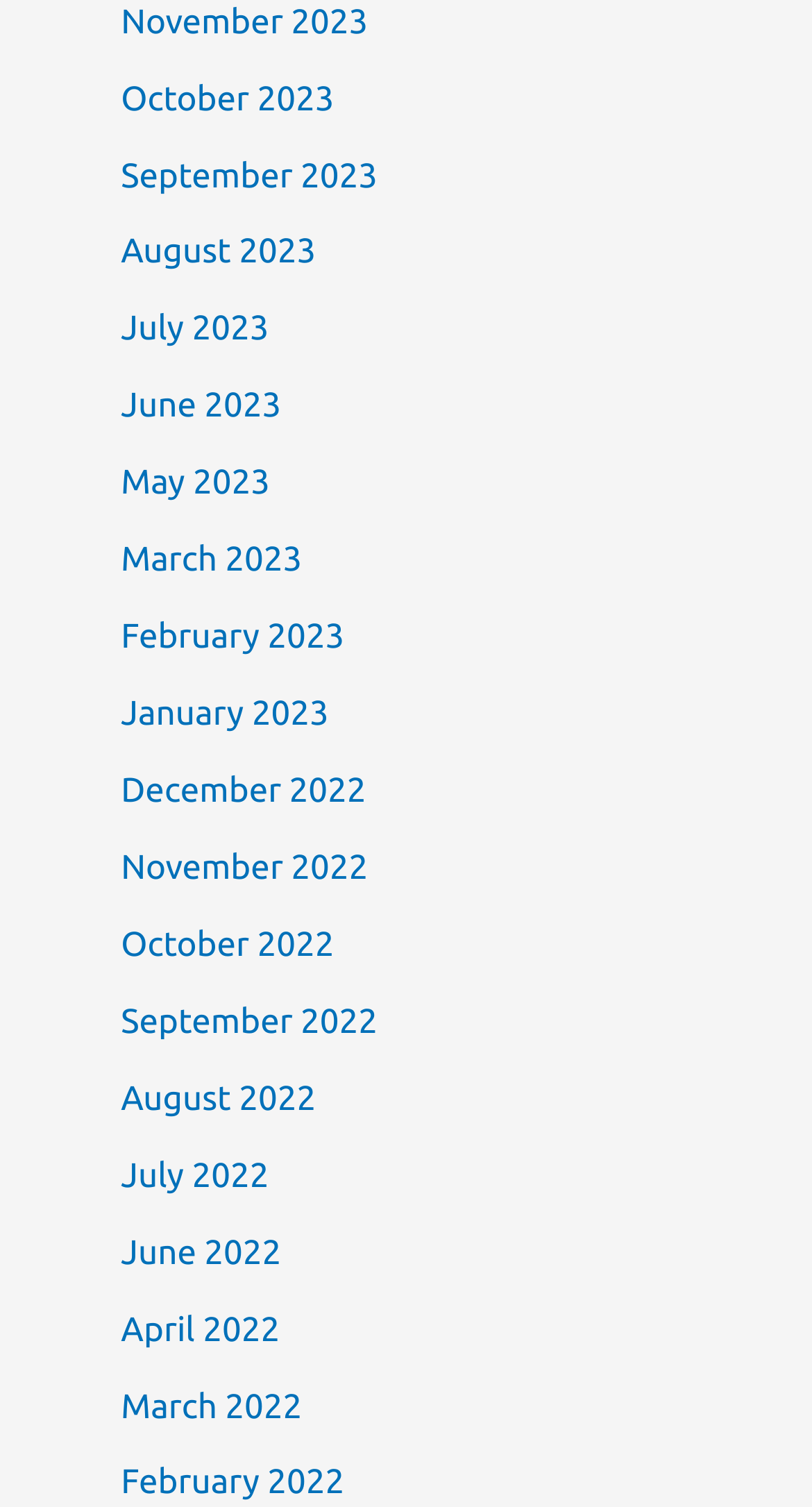Identify the bounding box coordinates for the region of the element that should be clicked to carry out the instruction: "view September 2023". The bounding box coordinates should be four float numbers between 0 and 1, i.e., [left, top, right, bottom].

[0.149, 0.104, 0.465, 0.129]